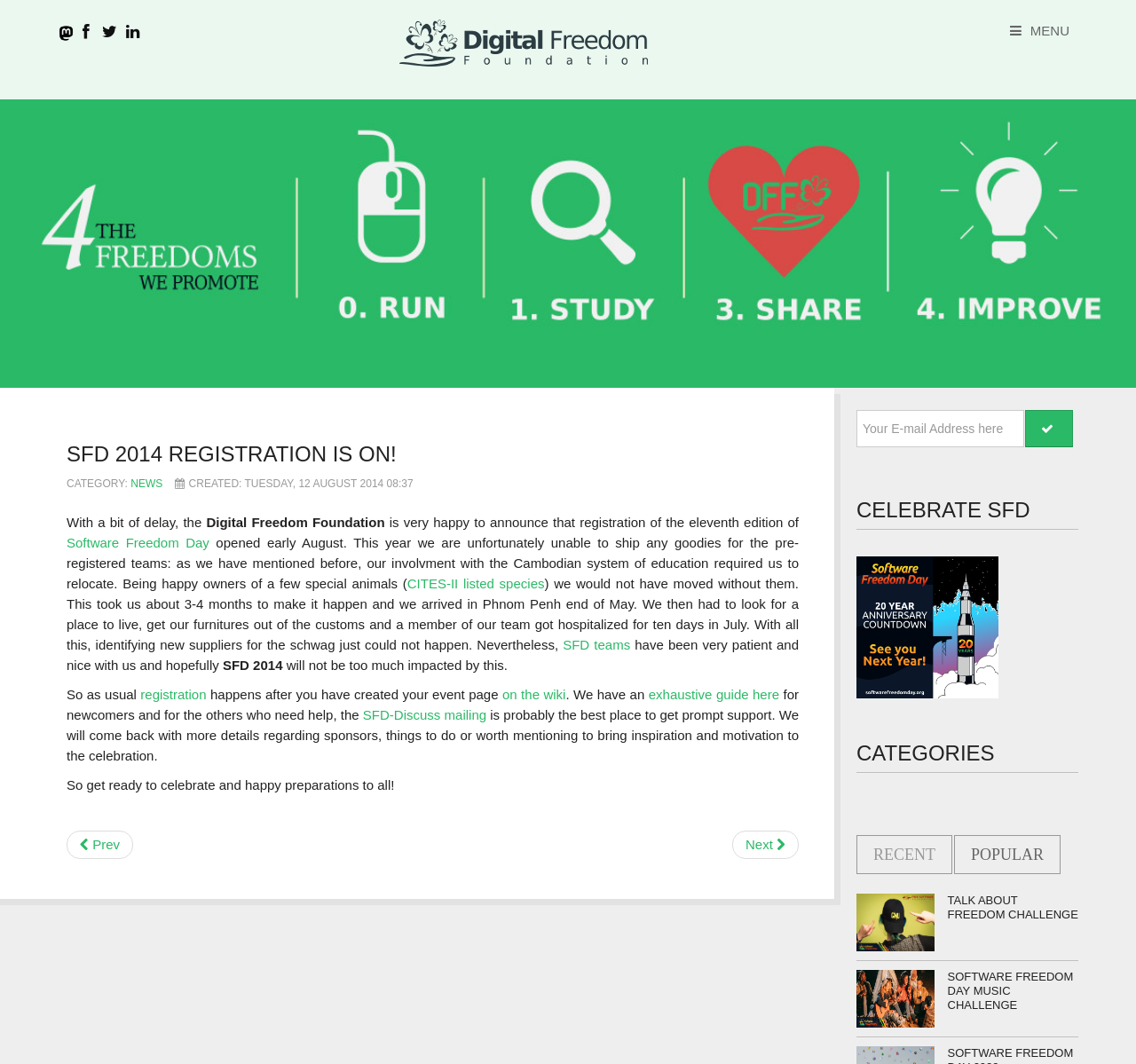With reference to the image, please provide a detailed answer to the following question: What is the category of the article?

The category of the article can be found in the DescriptionList section, where it is mentioned that 'CATEGORY: NEWS'.